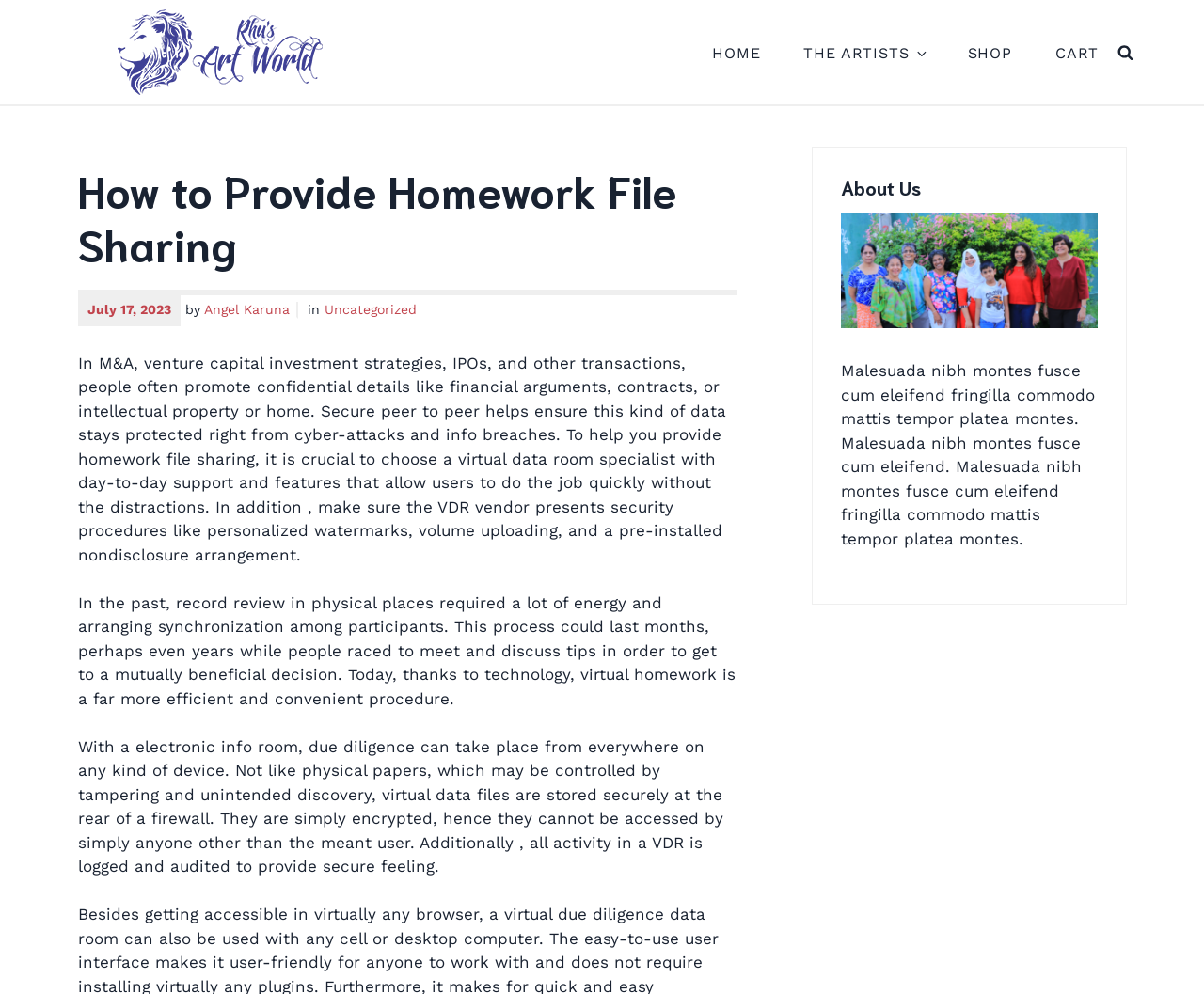Predict the bounding box of the UI element based on this description: "Angel Karuna".

[0.169, 0.303, 0.247, 0.32]